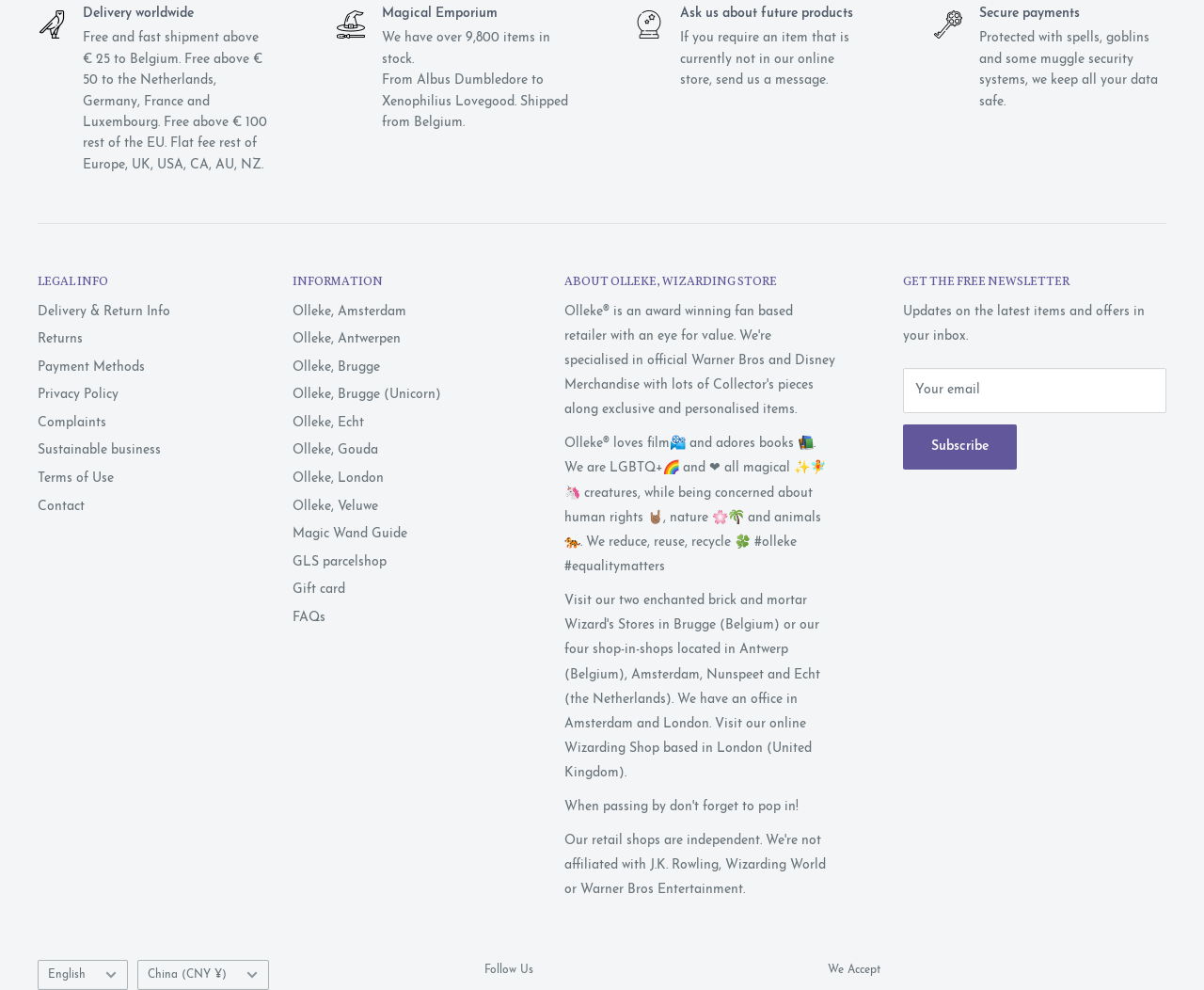How many items are in stock?
Respond with a short answer, either a single word or a phrase, based on the image.

Over 9,800